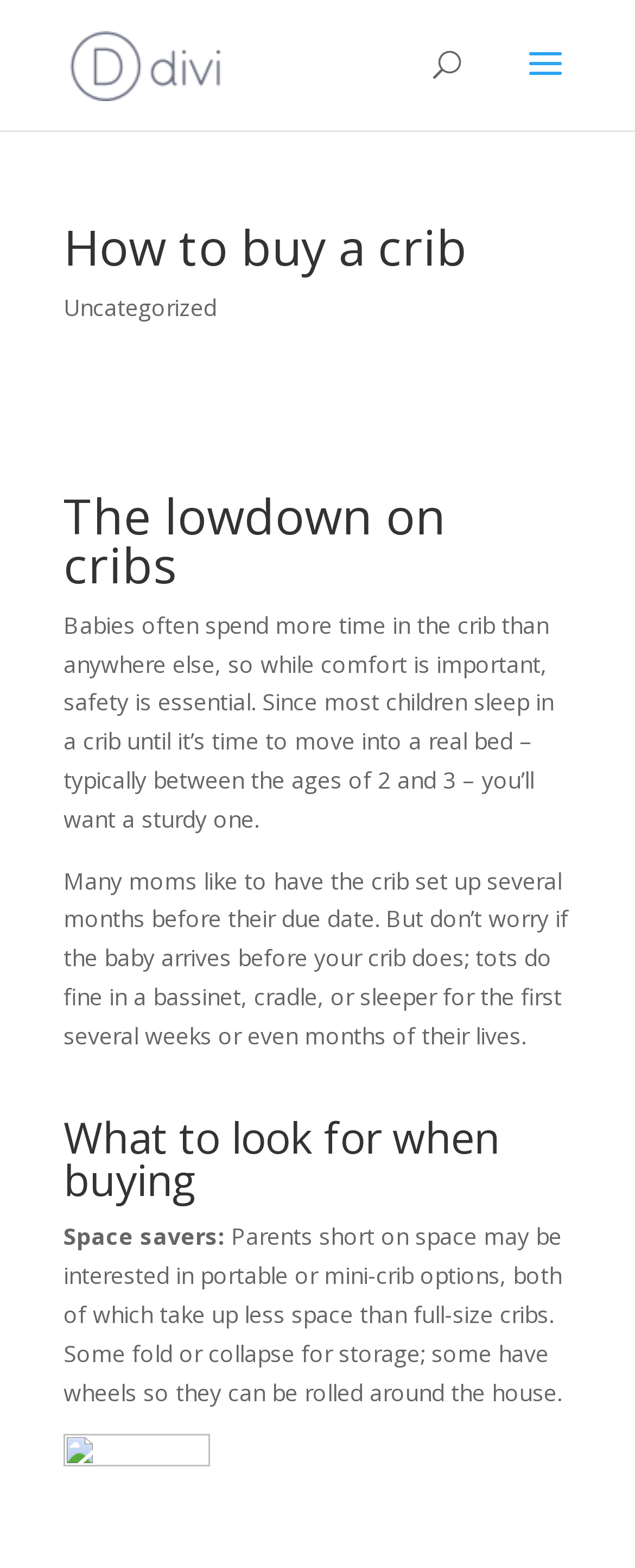Determine the bounding box coordinates for the UI element matching this description: "Uncategorized".

[0.1, 0.186, 0.341, 0.206]